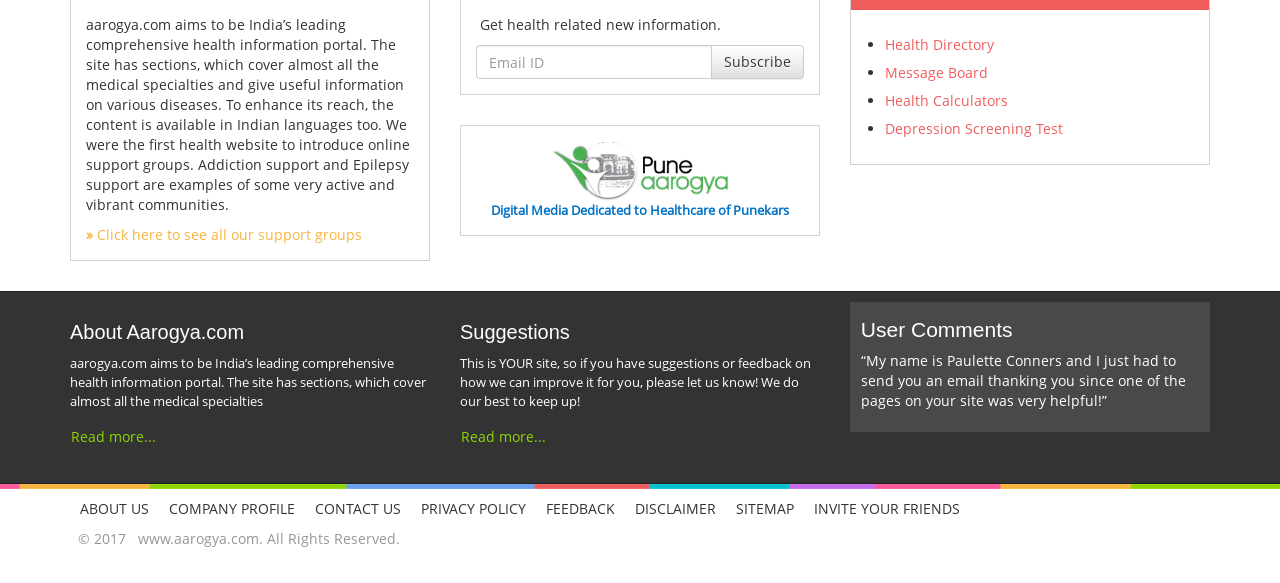Identify the bounding box coordinates of the area that should be clicked in order to complete the given instruction: "Take the Depression Screening Test". The bounding box coordinates should be four float numbers between 0 and 1, i.e., [left, top, right, bottom].

[0.691, 0.204, 0.83, 0.237]